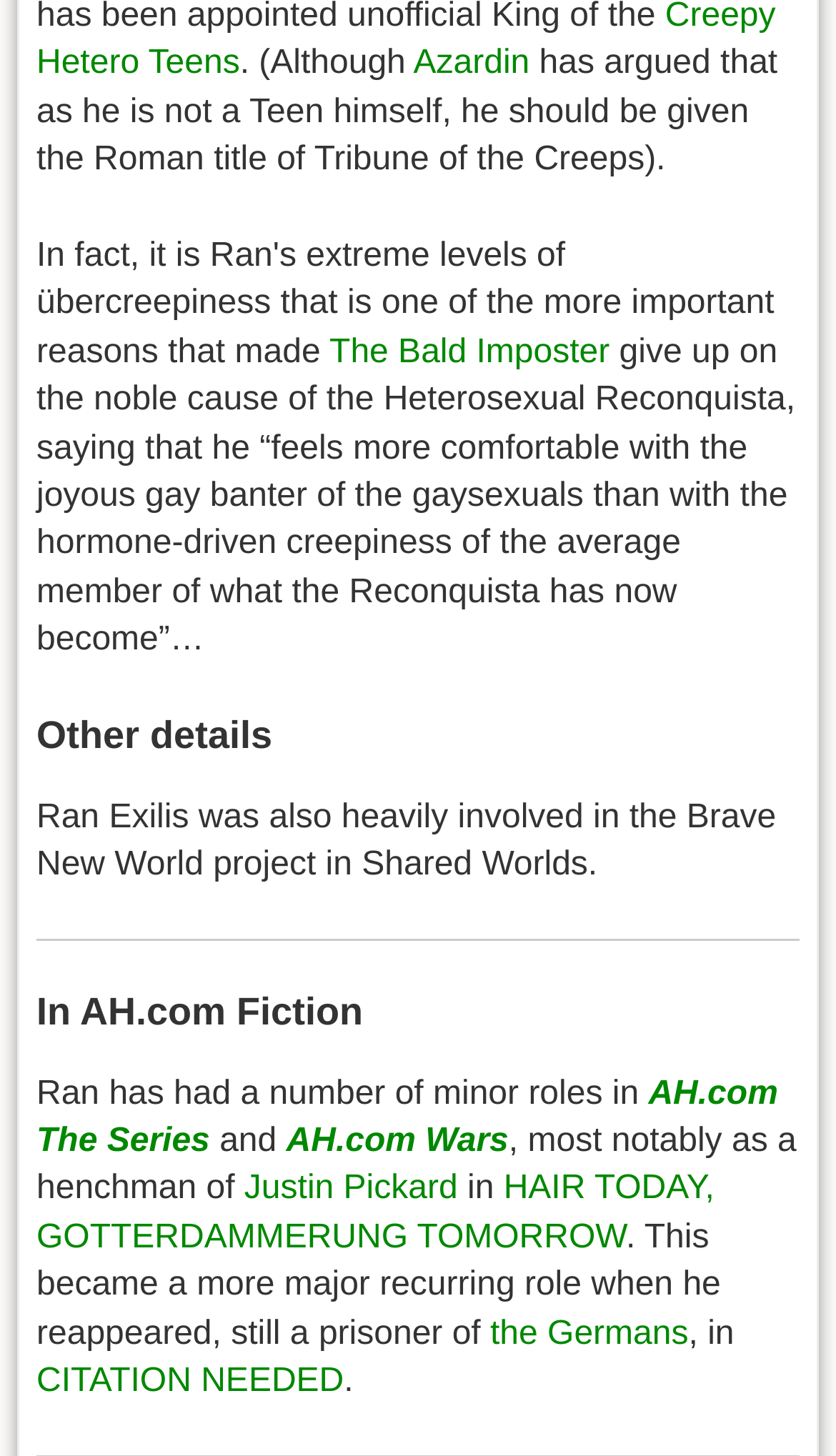Please locate the bounding box coordinates of the element that needs to be clicked to achieve the following instruction: "Visit The Bald Imposter". The coordinates should be four float numbers between 0 and 1, i.e., [left, top, right, bottom].

[0.394, 0.229, 0.729, 0.254]